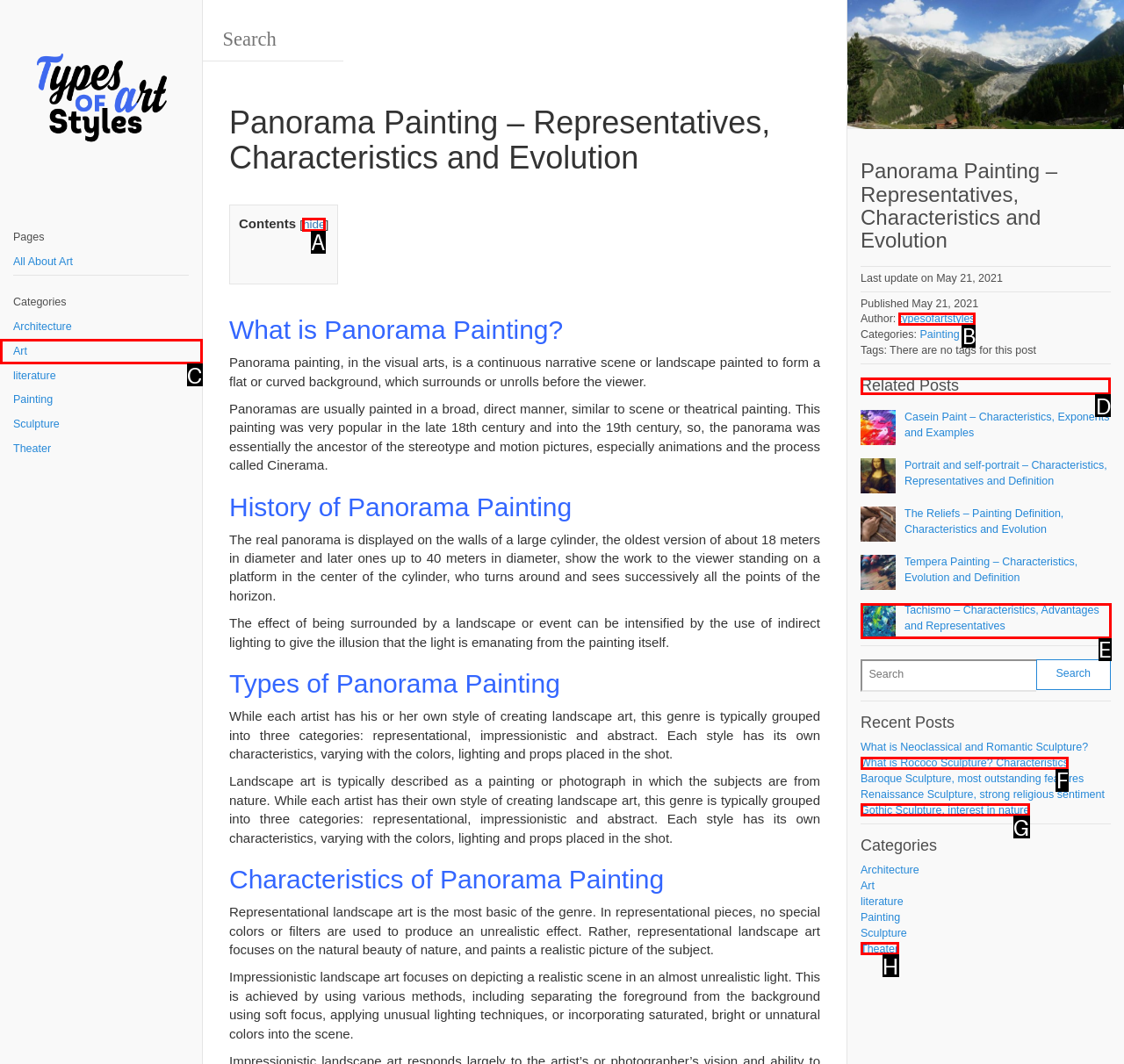For the instruction: view related posts, determine the appropriate UI element to click from the given options. Respond with the letter corresponding to the correct choice.

D